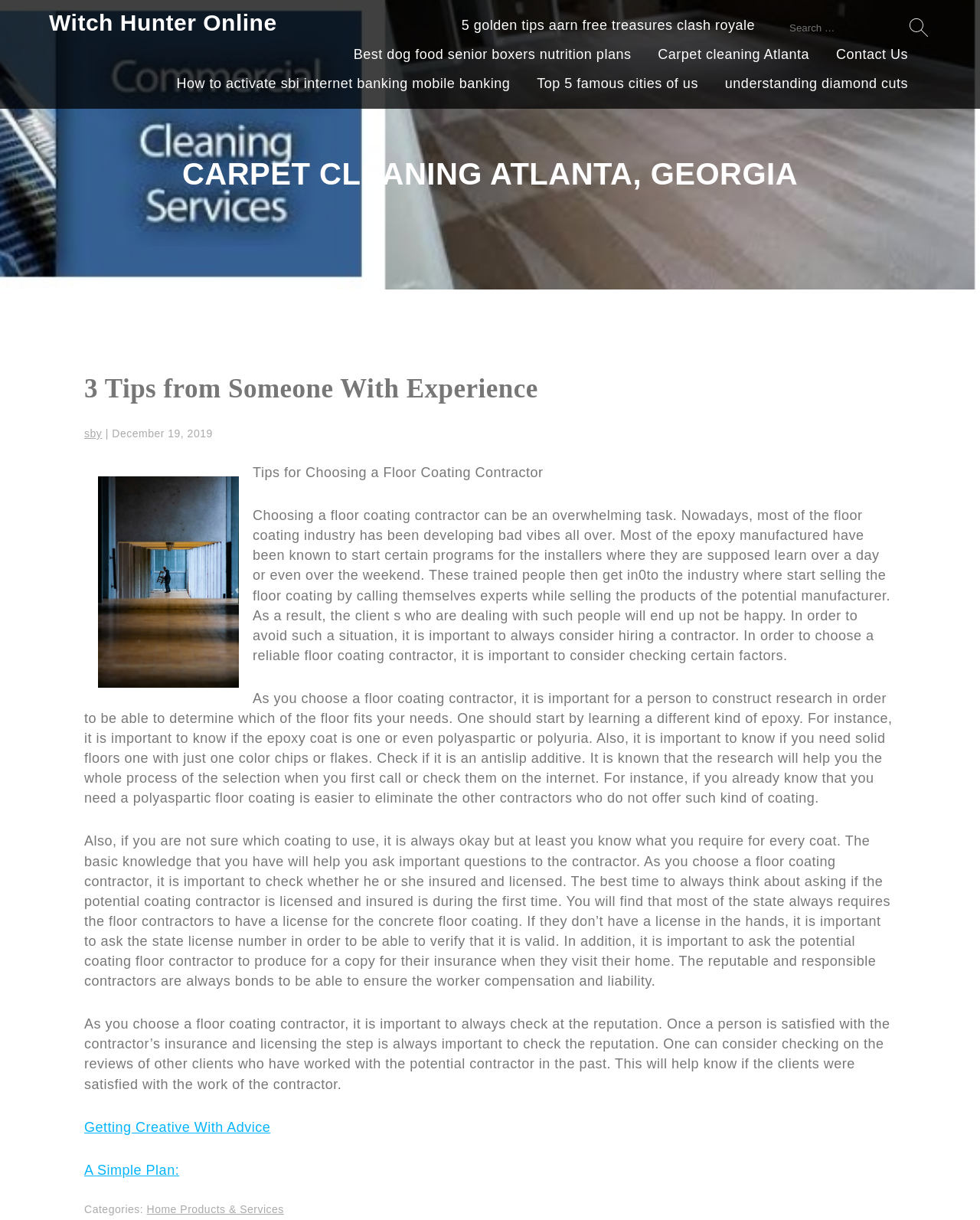Find the bounding box coordinates for the area that should be clicked to accomplish the instruction: "Check the categories".

[0.086, 0.986, 0.15, 0.996]